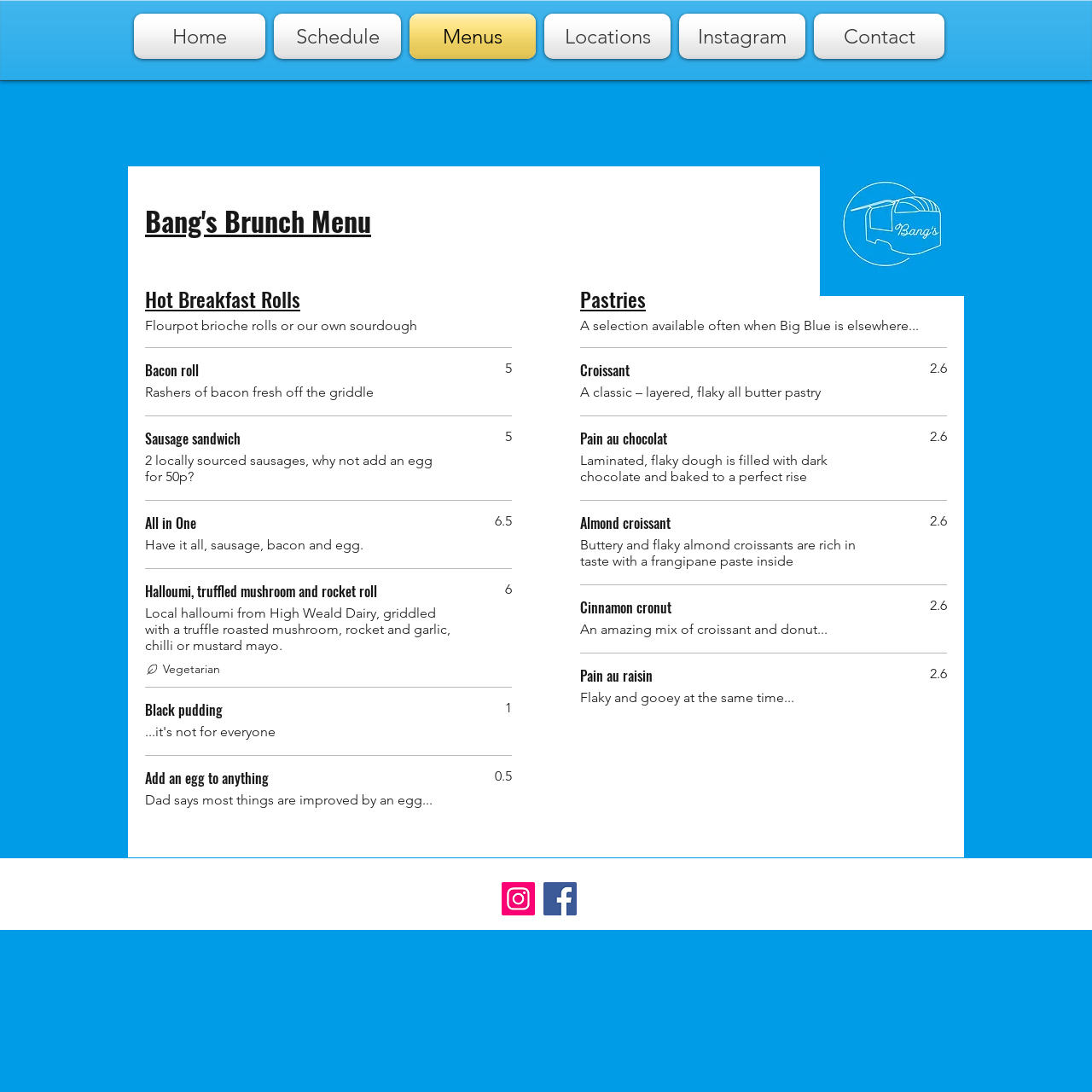Predict the bounding box of the UI element that fits this description: "Menus".

[0.371, 0.012, 0.495, 0.054]